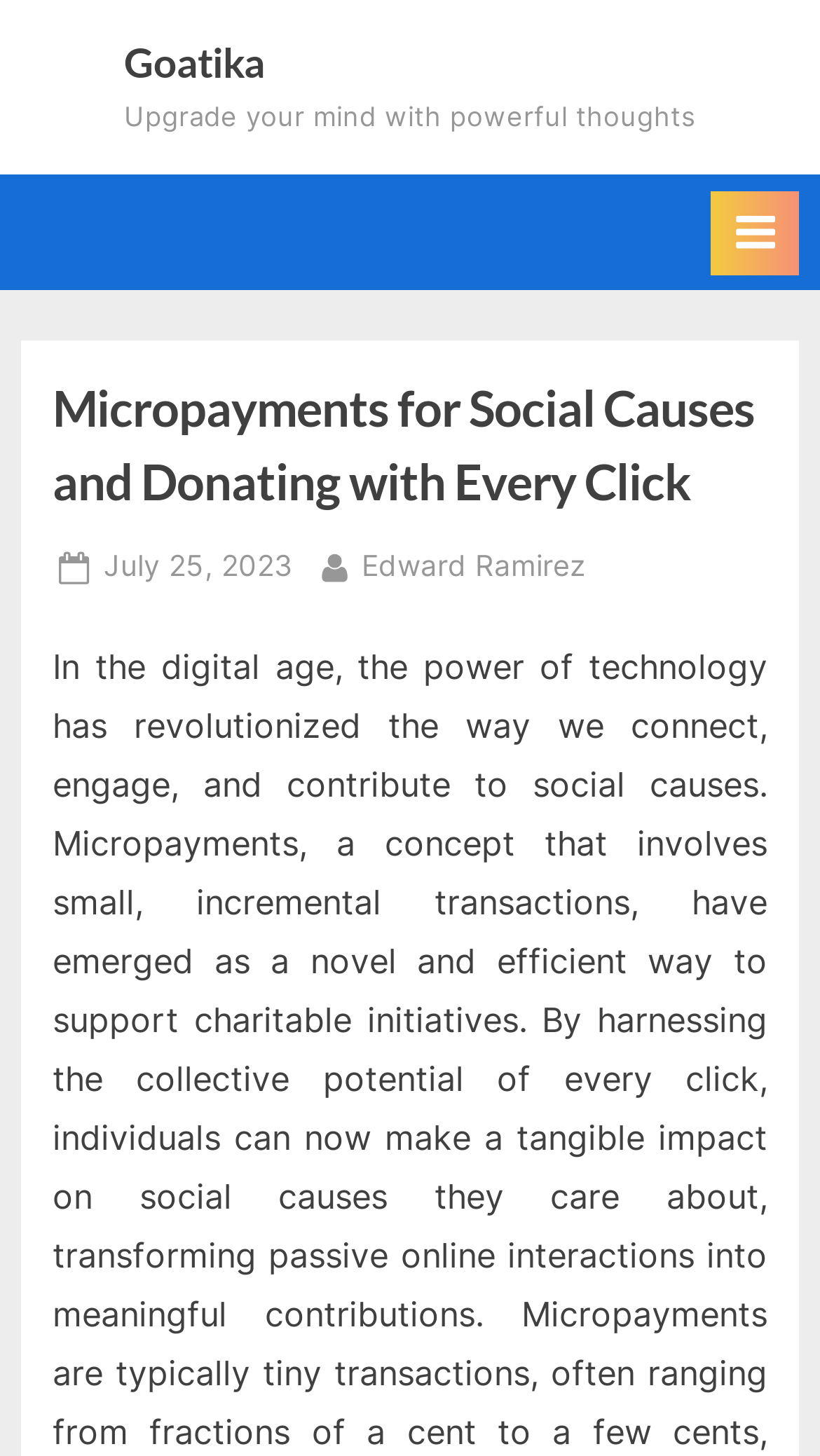Provide the bounding box coordinates of the UI element this sentence describes: "Terms & Conditions".

None